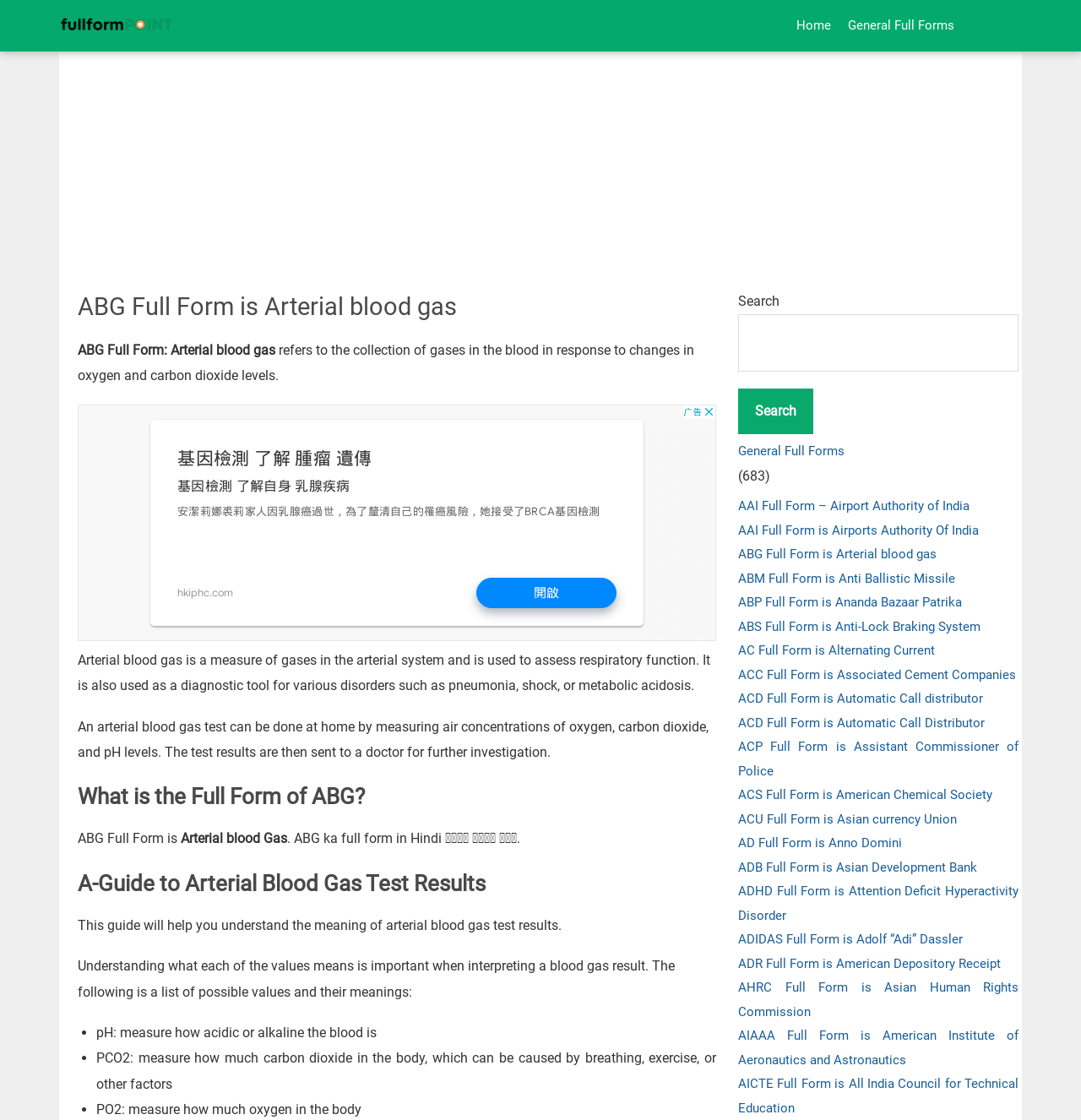Determine the bounding box coordinates for the area you should click to complete the following instruction: "Click on the 'Home' link".

[0.73, 0.0, 0.775, 0.046]